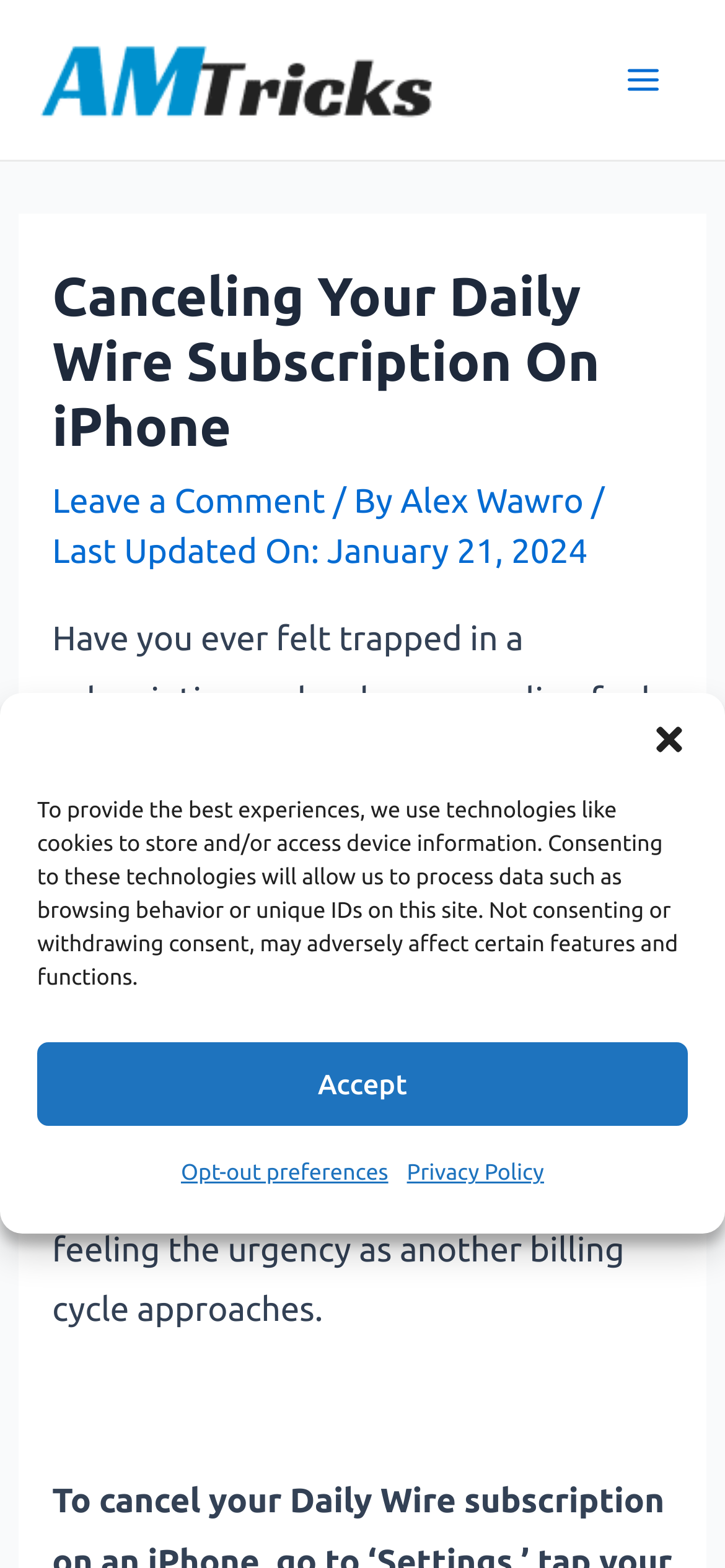Please give a short response to the question using one word or a phrase:
What is the topic of the article?

Canceling Daily Wire subscription on iPhone